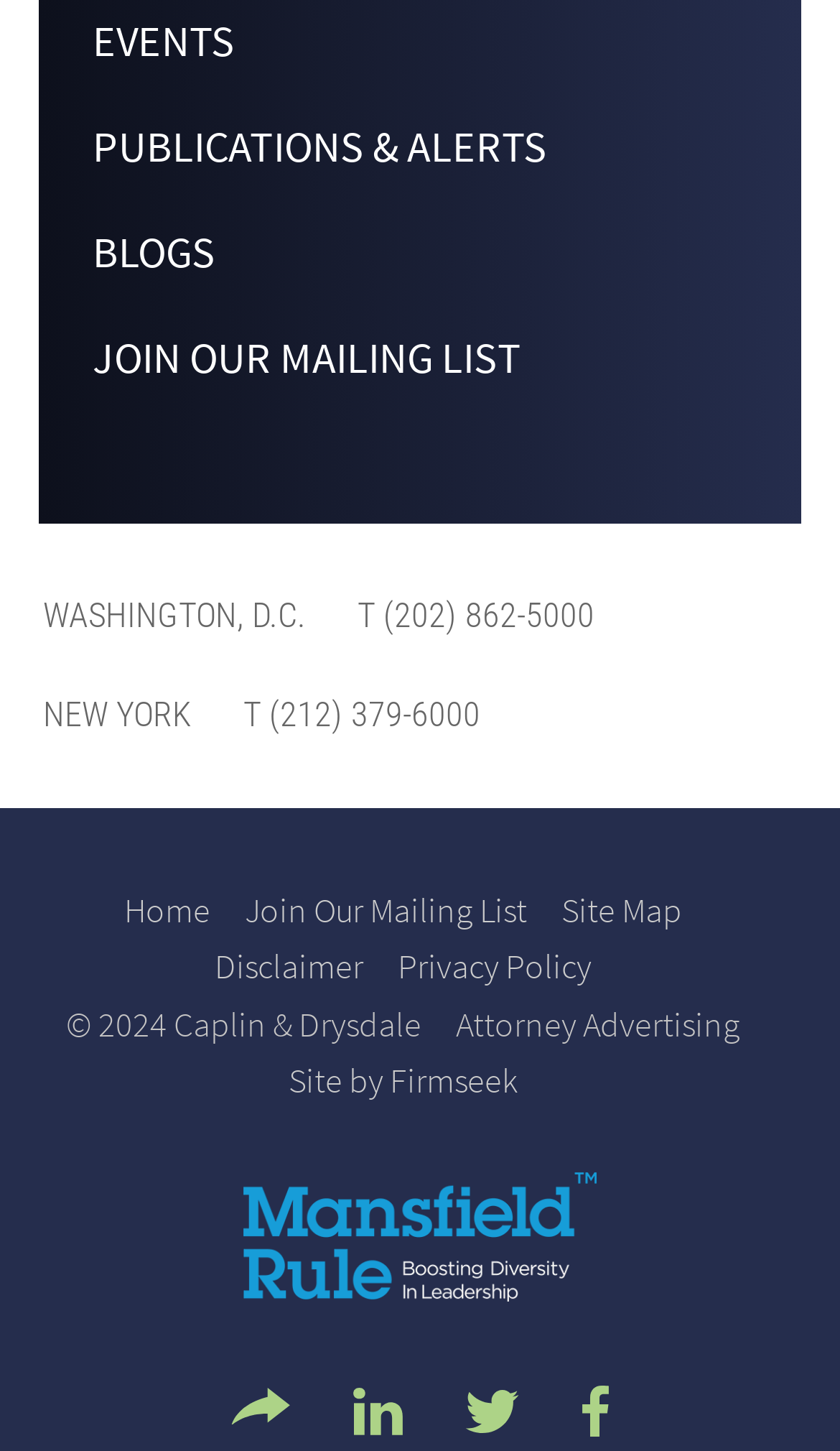Please identify the bounding box coordinates for the region that you need to click to follow this instruction: "Visit PUBLICATIONS & ALERTS".

[0.11, 0.081, 0.651, 0.118]